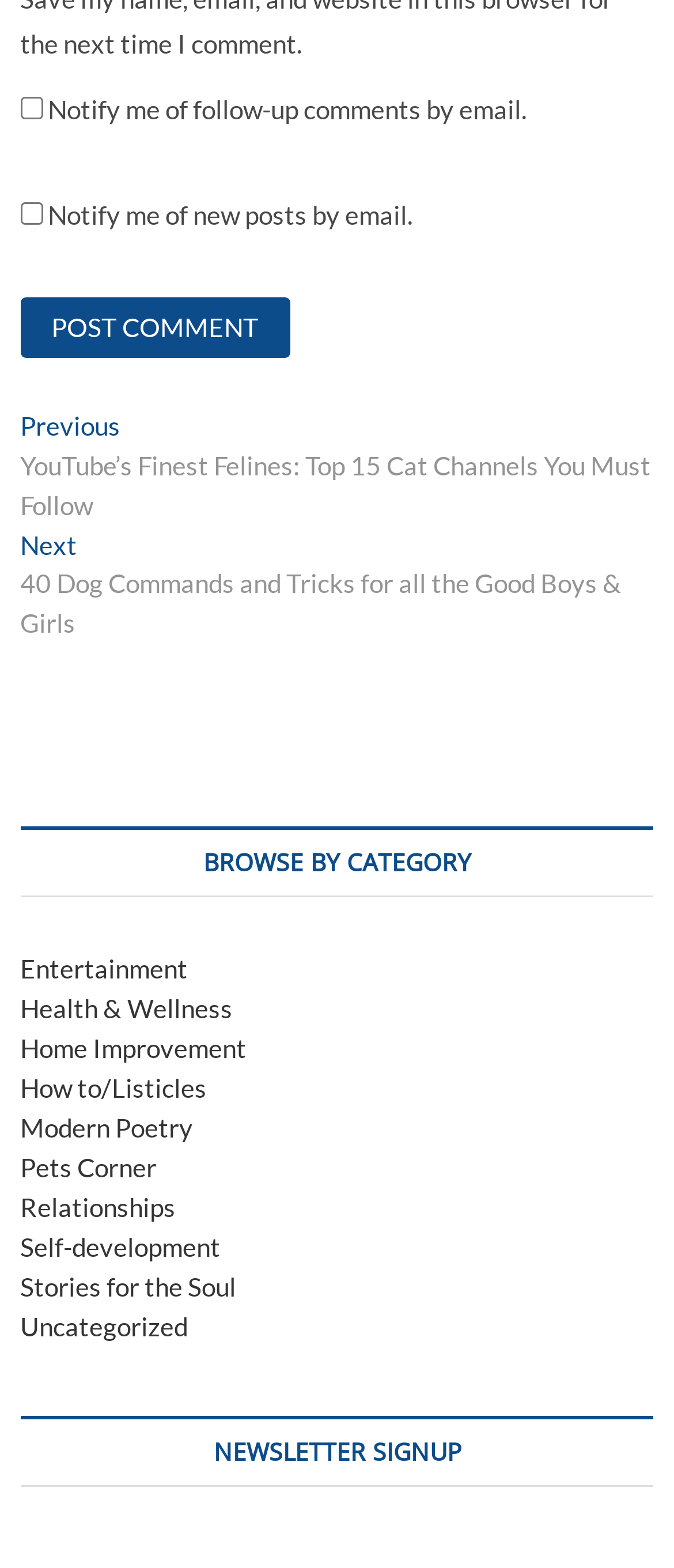Determine the bounding box coordinates of the element that should be clicked to execute the following command: "Browse the Entertainment category".

[0.03, 0.608, 0.279, 0.628]